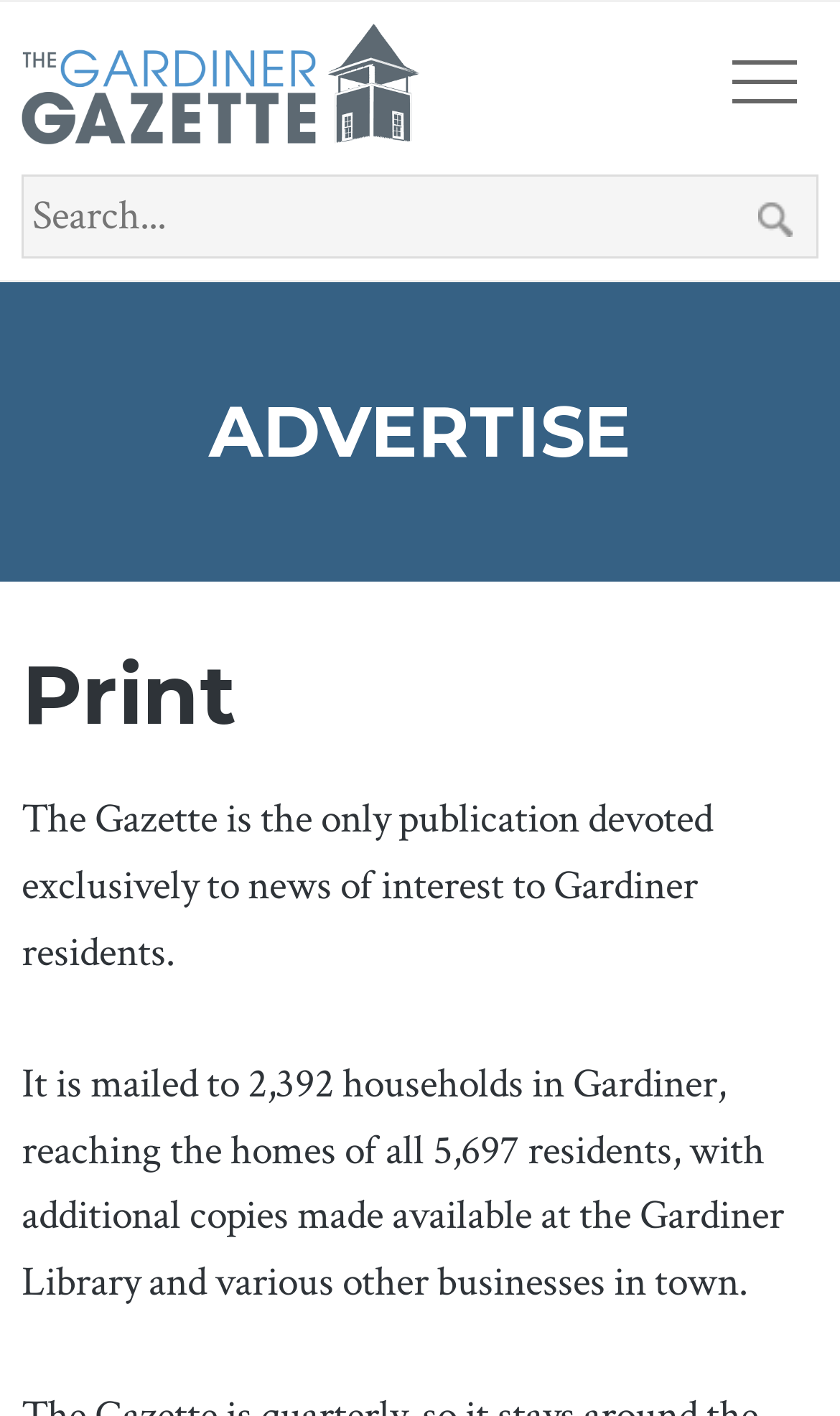How many households receive the publication?
Please interpret the details in the image and answer the question thoroughly.

The number of households that receive the publication can be found in the paragraph of text that describes the publication's reach, which states 'It is mailed to 2,392 households in Gardiner...'.